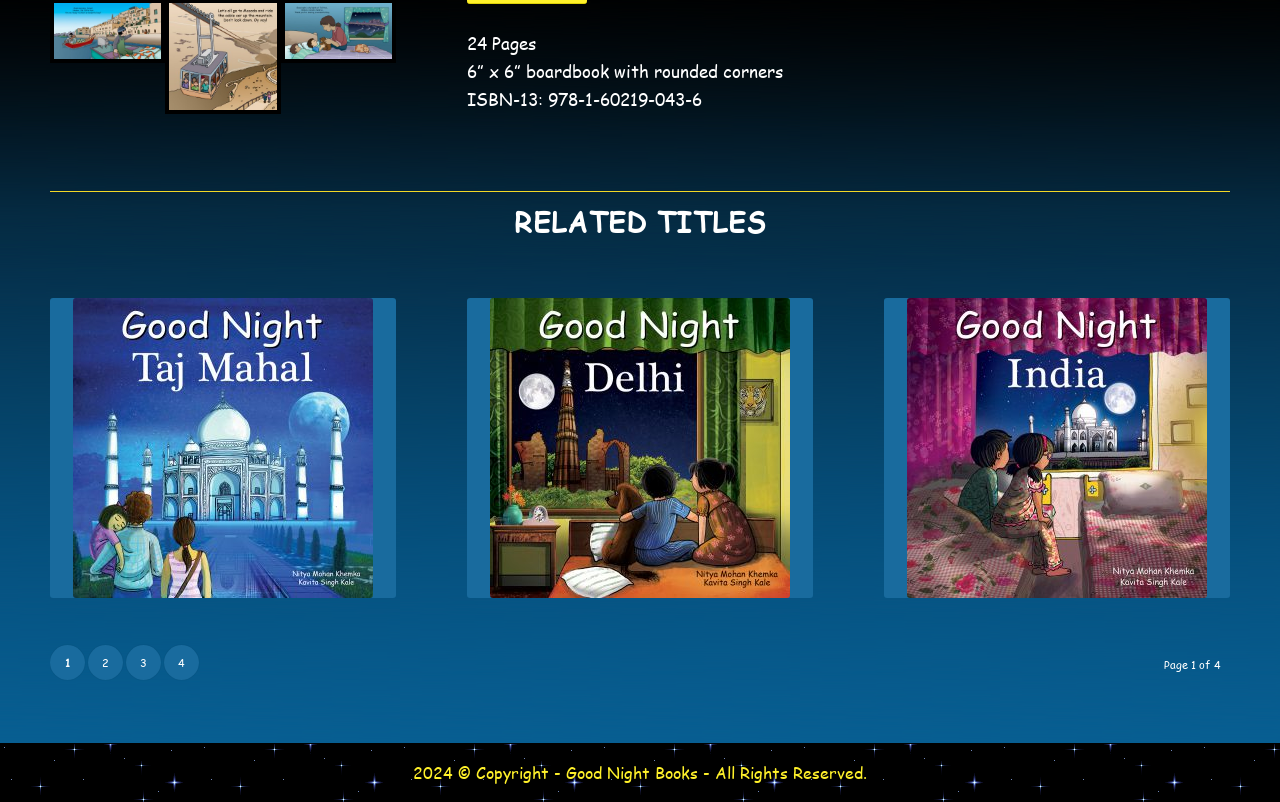Bounding box coordinates should be provided in the format (top-left x, top-left y, bottom-right x, bottom-right y) with all values between 0 and 1. Identify the bounding box for this UI element: Adderall

None